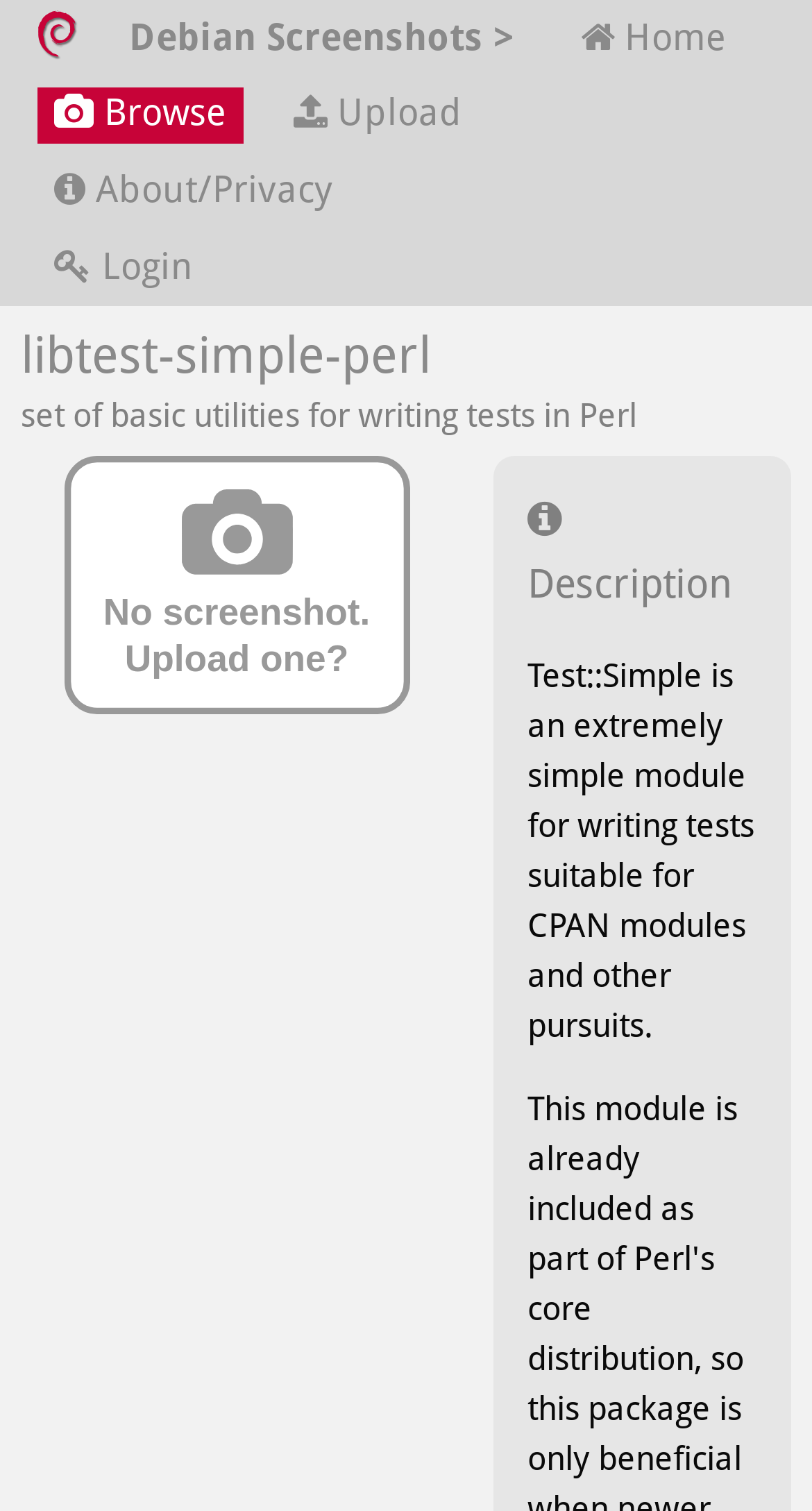What is the purpose of the Test::Simple module?
Refer to the image and respond with a one-word or short-phrase answer.

writing tests